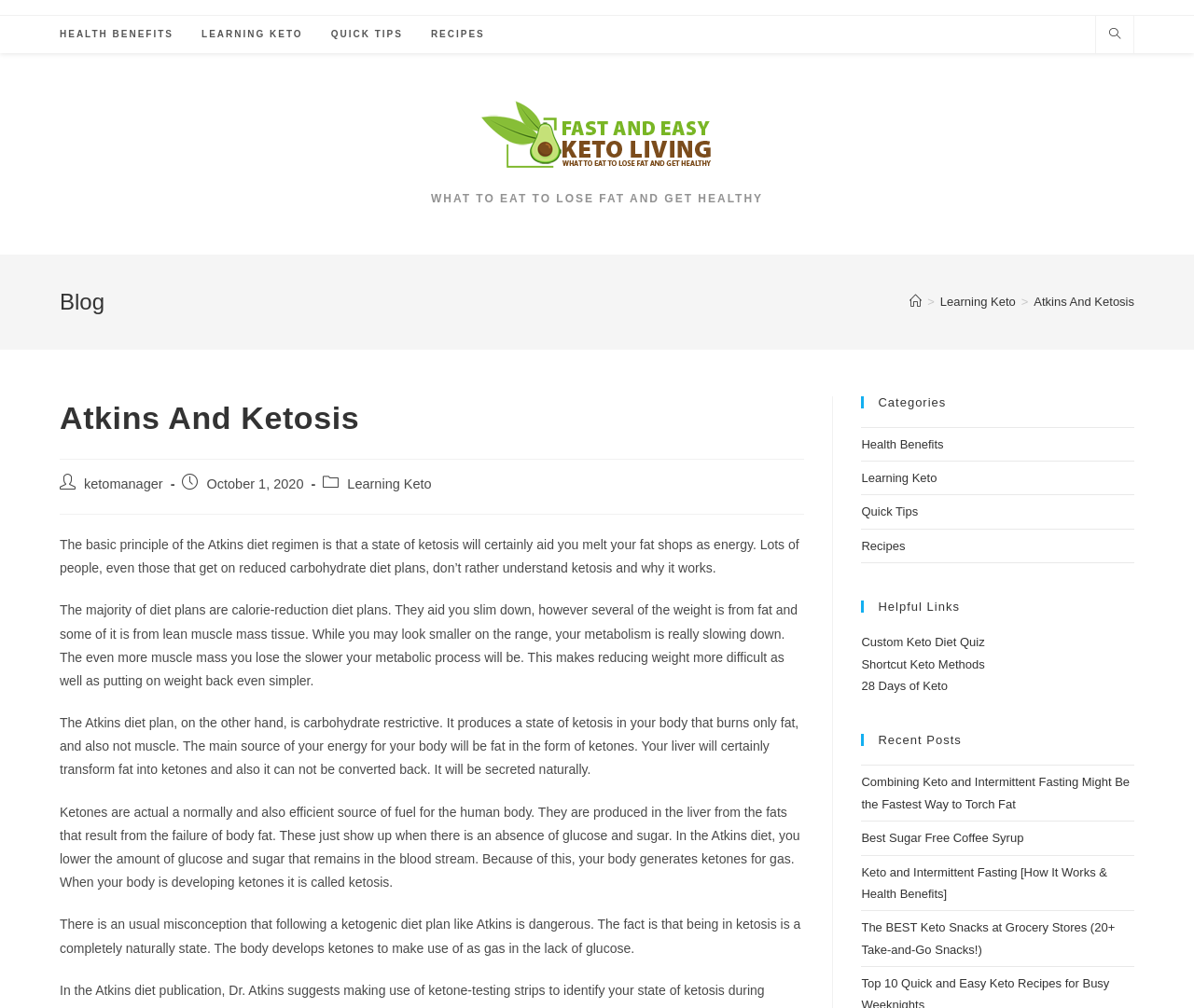Identify the bounding box for the described UI element: "28 Days of Keto".

[0.721, 0.673, 0.794, 0.687]